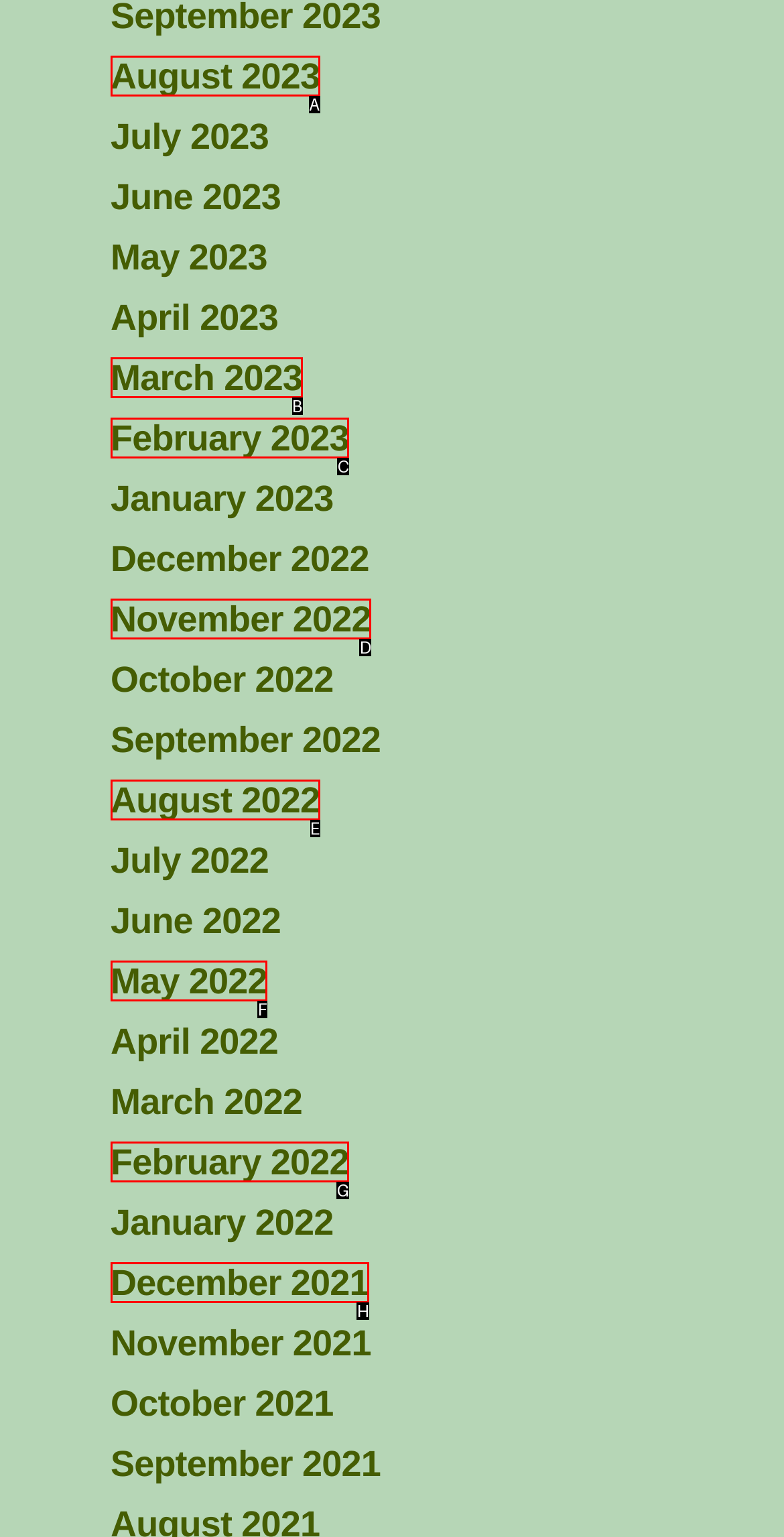Tell me the letter of the HTML element that best matches the description: August 2022 from the provided options.

E